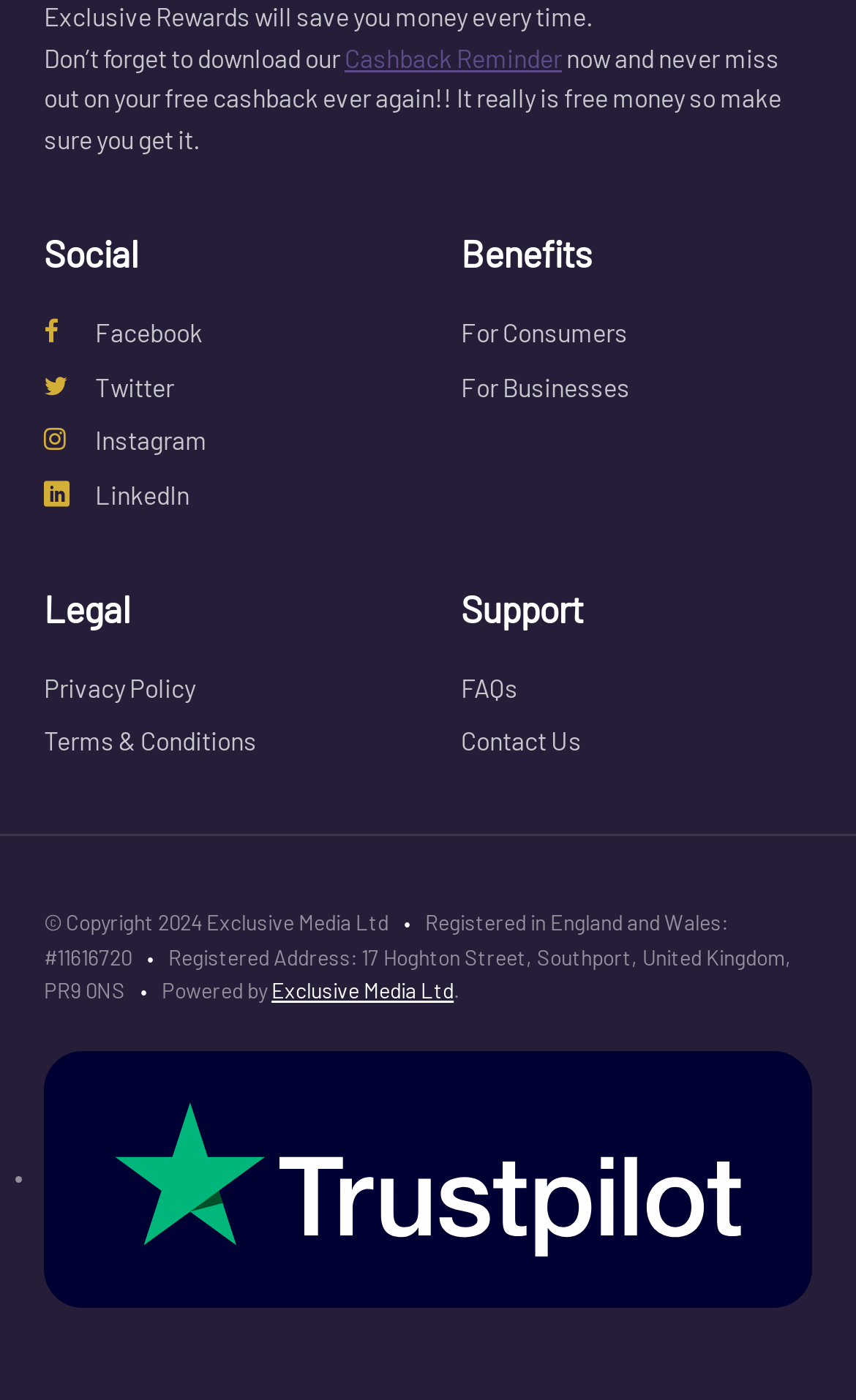What is the company's registered address?
Use the information from the screenshot to give a comprehensive response to the question.

I found the registered address by looking at the bottom section of the webpage, where the company's details are provided. The address is mentioned as 'Registered Address: 17 Hoghton Street, Southport, United Kingdom, PR9 0NS'.